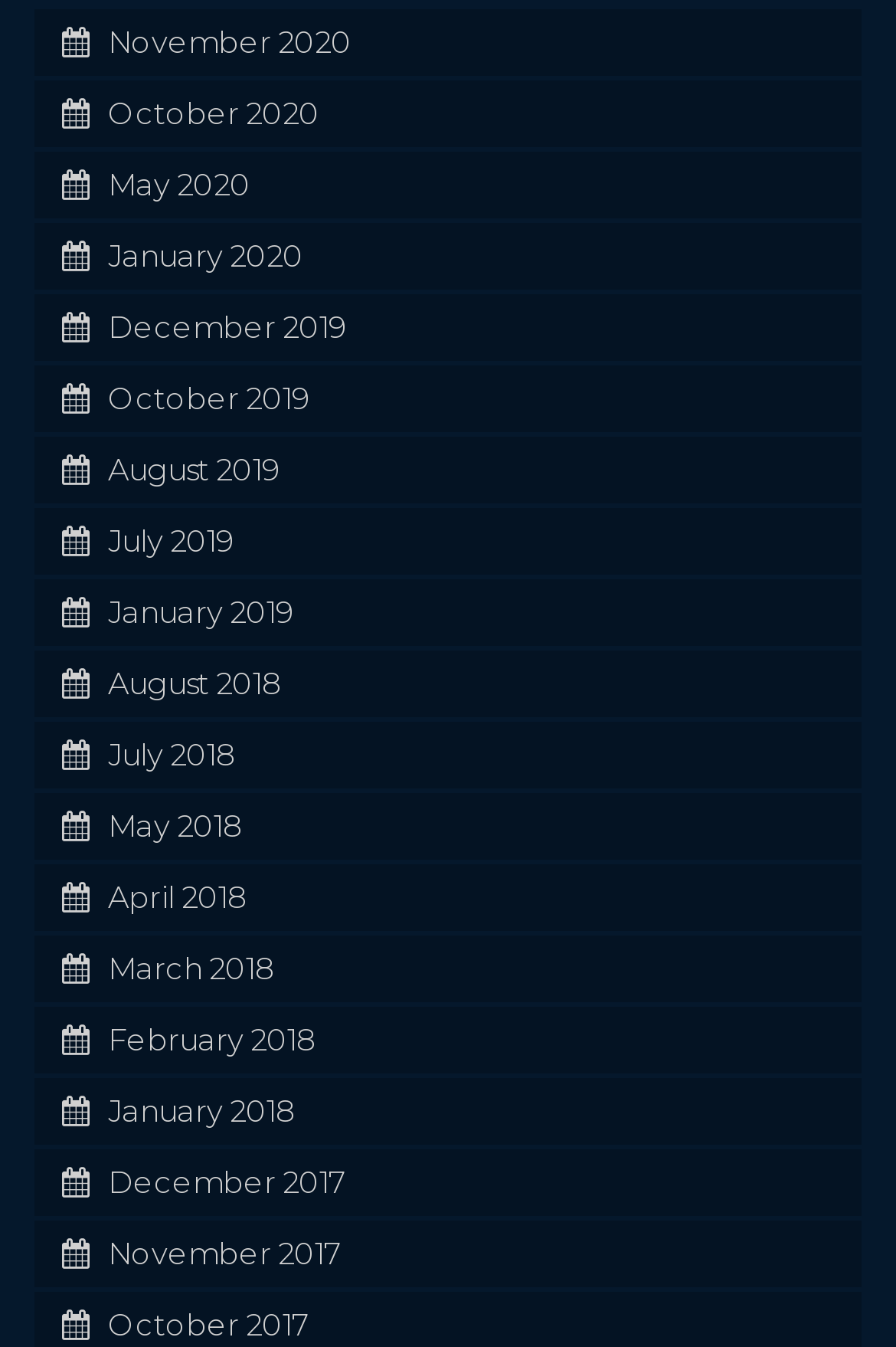Identify the bounding box coordinates of the section to be clicked to complete the task described by the following instruction: "view January 2018". The coordinates should be four float numbers between 0 and 1, formatted as [left, top, right, bottom].

[0.121, 0.811, 0.331, 0.839]